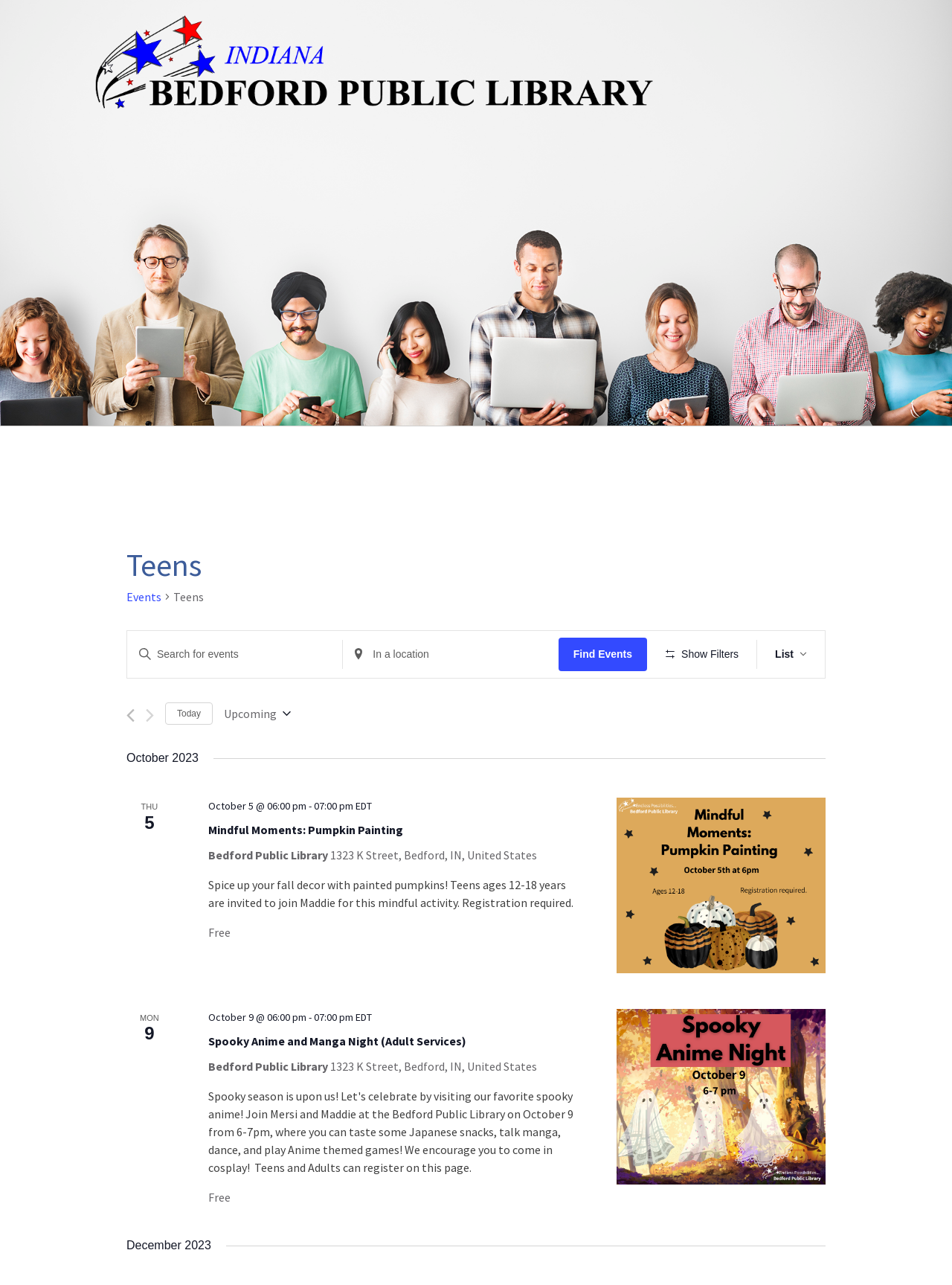Use a single word or phrase to respond to the question:
What is the name of the library?

Bedford Public Library